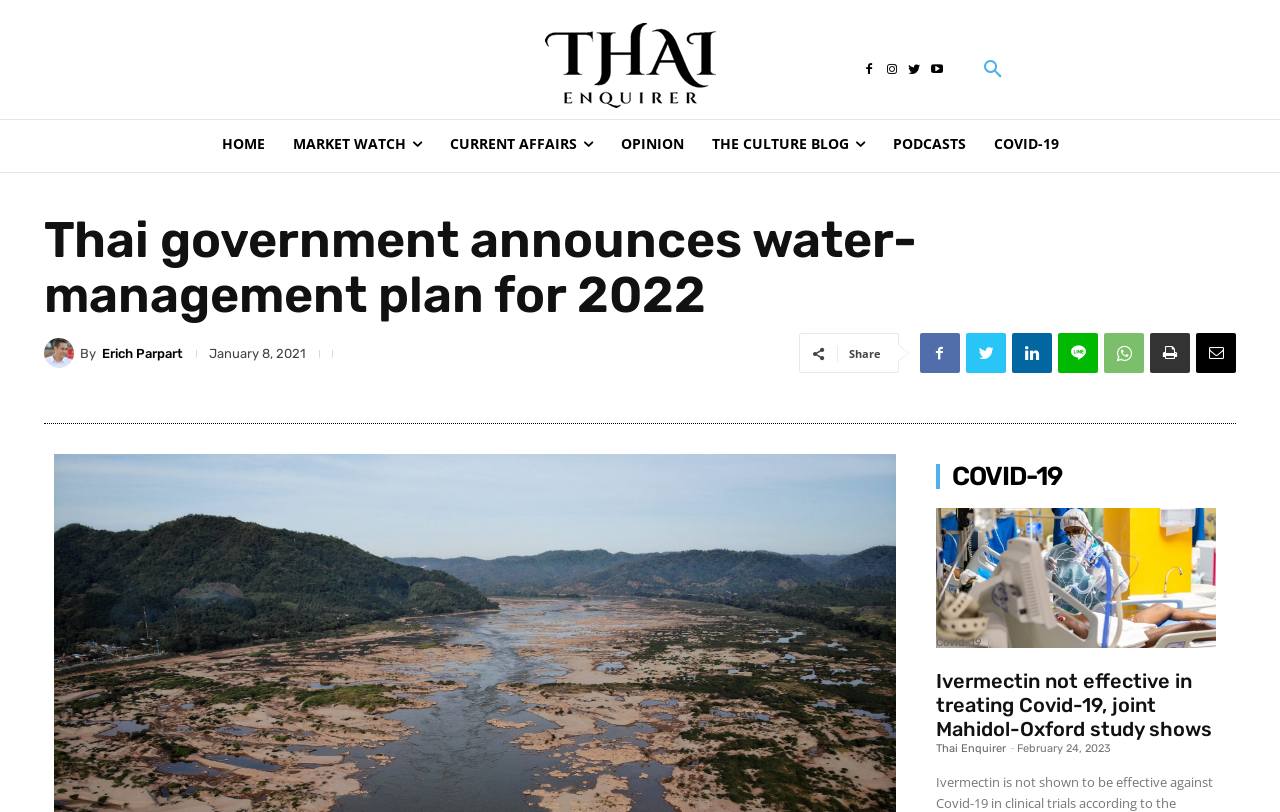Analyze the image and deliver a detailed answer to the question: What is the logo of the website?

The logo of the website is located at the top left corner of the webpage, and it is an image with the text 'Thai Enquirer'.